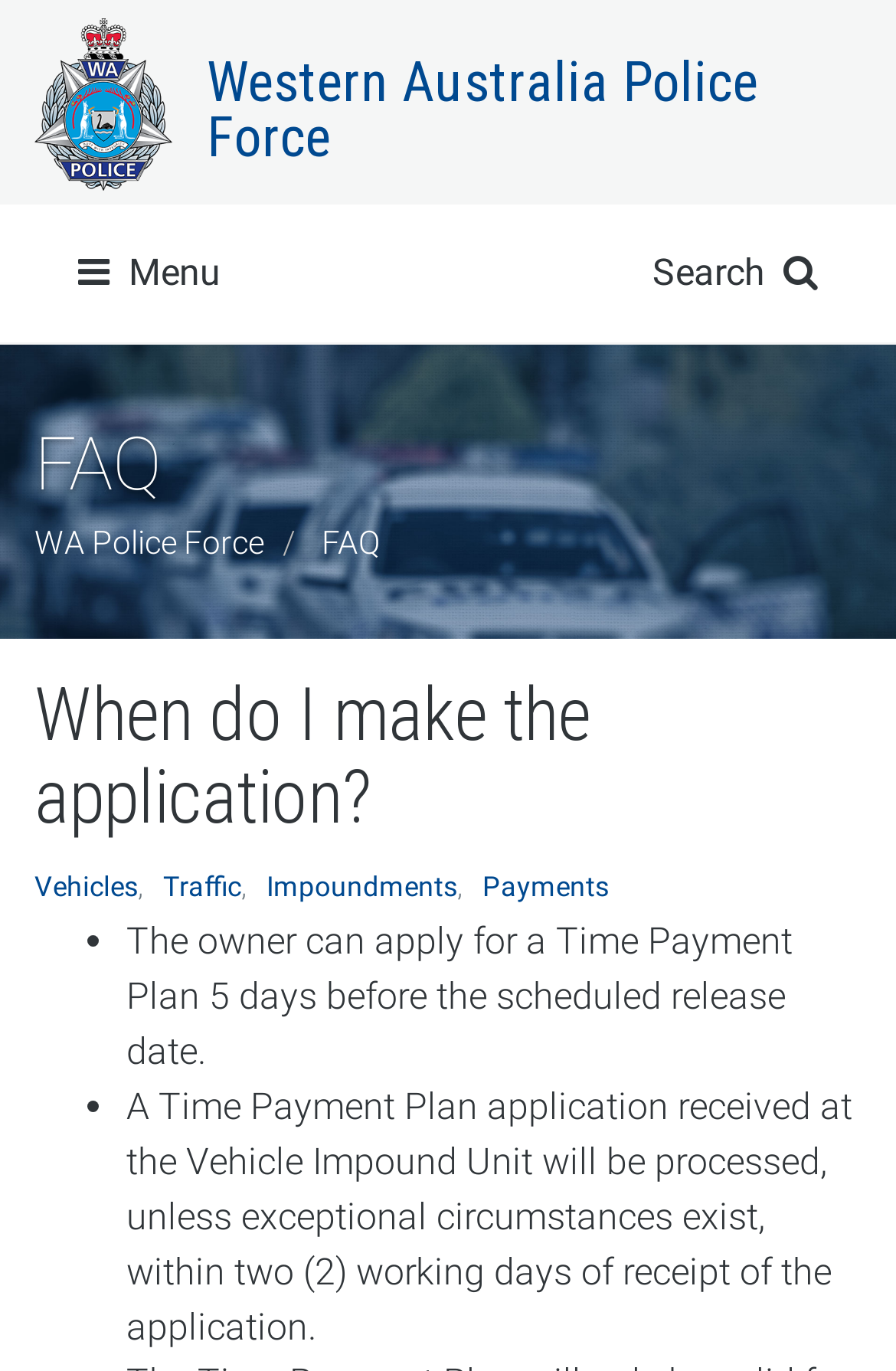Find the bounding box coordinates of the element's region that should be clicked in order to follow the given instruction: "Toggle the menu". The coordinates should consist of four float numbers between 0 and 1, i.e., [left, top, right, bottom].

[0.038, 0.162, 0.295, 0.235]